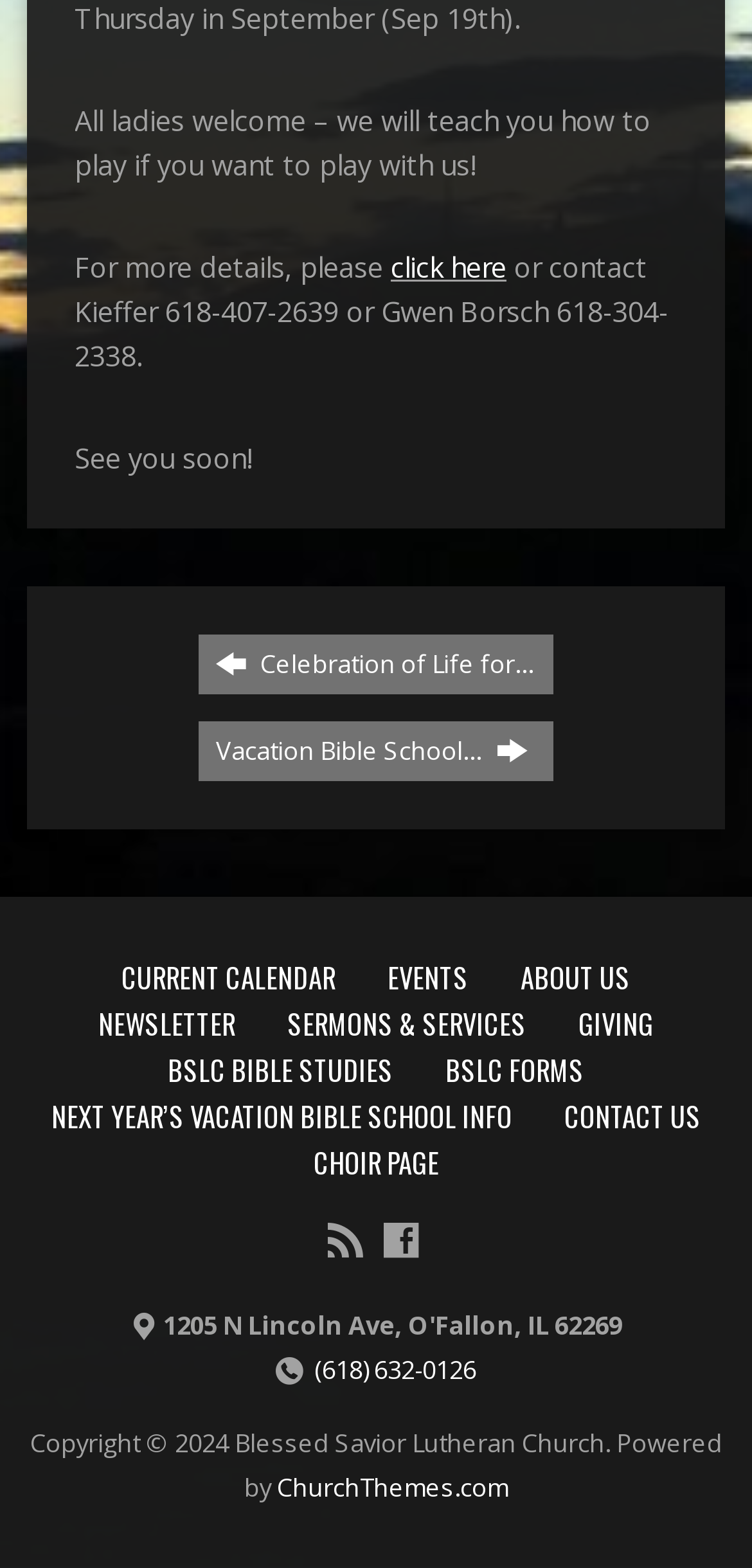Find the bounding box coordinates of the clickable region needed to perform the following instruction: "Check the Accessibility page". The coordinates should be provided as four float numbers between 0 and 1, i.e., [left, top, right, bottom].

None